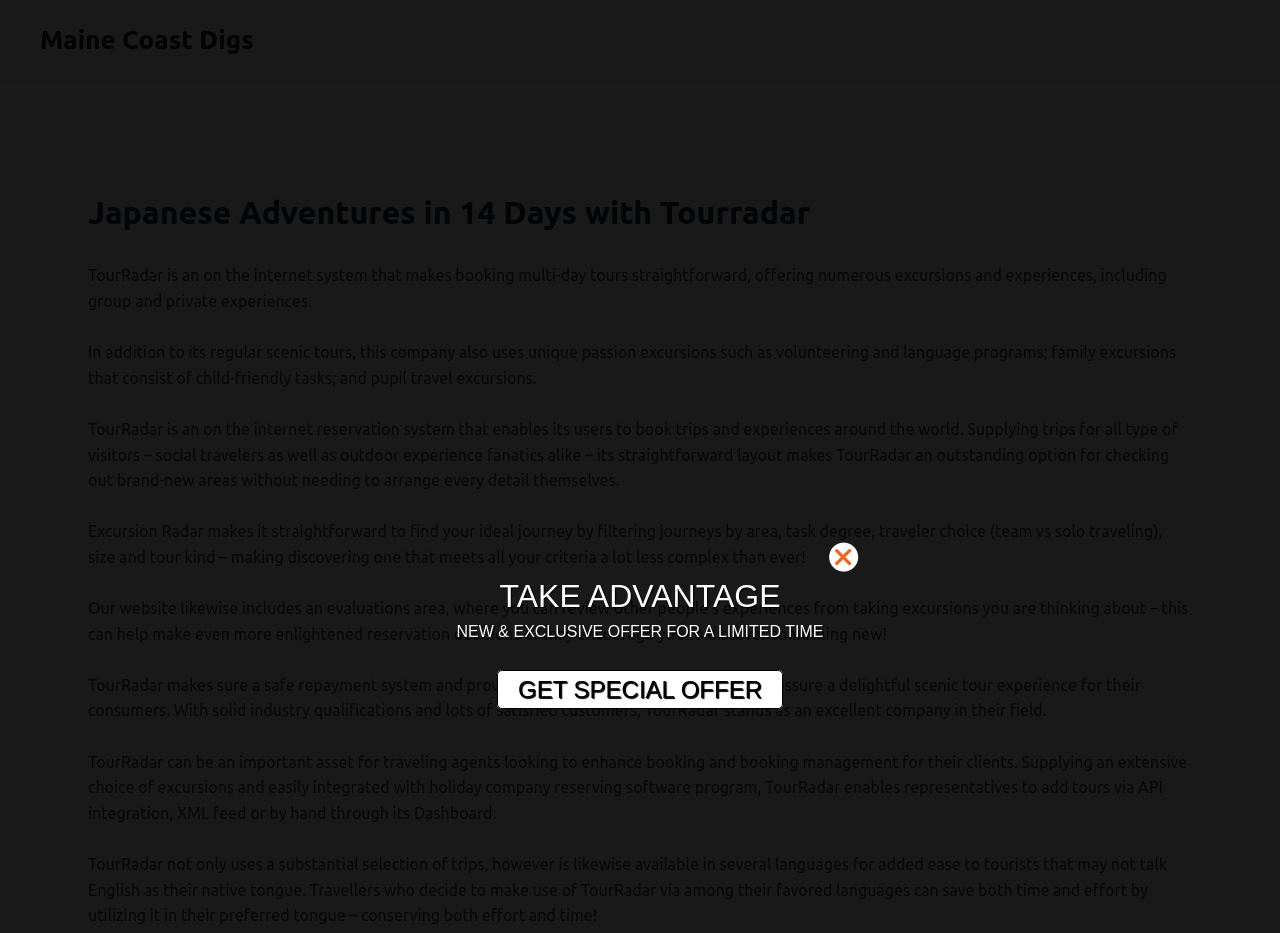What languages are available on TourRadar?
From the image, respond using a single word or phrase.

Multiple languages